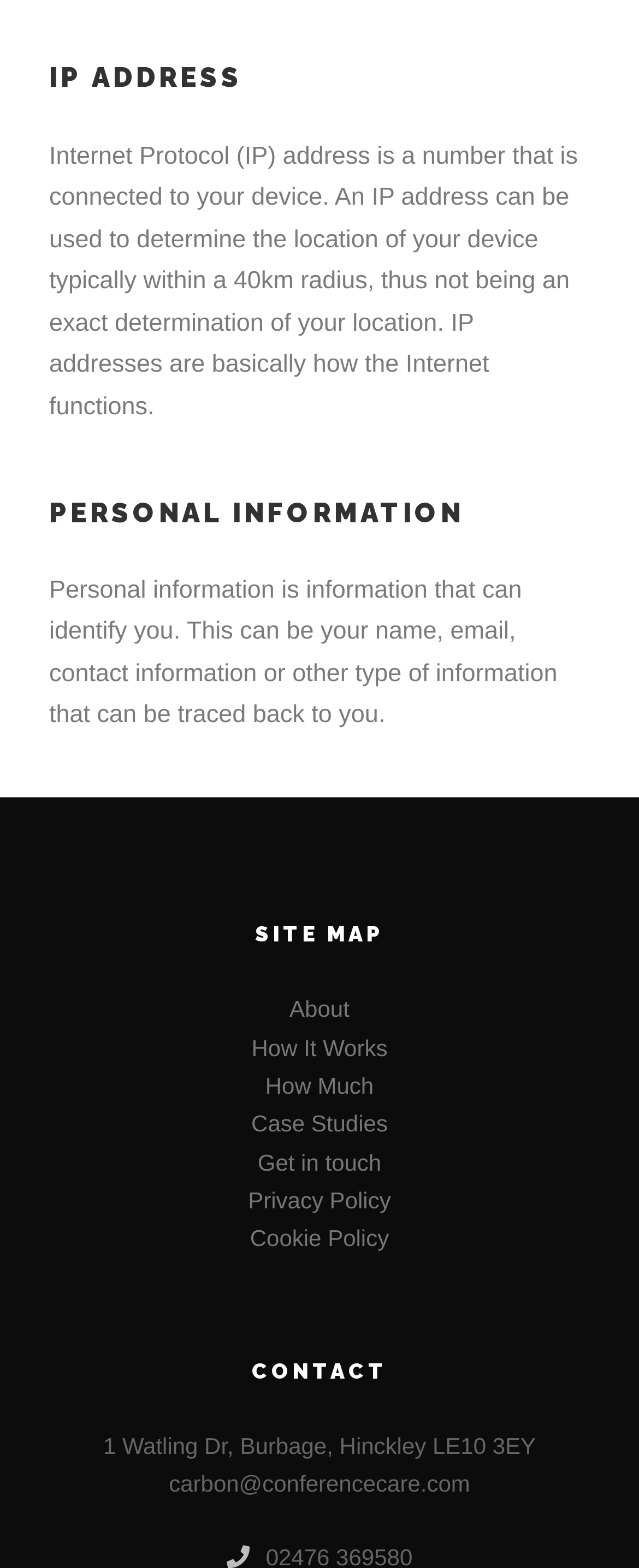Identify and provide the bounding box coordinates of the UI element described: "How It Works". The coordinates should be formatted as [left, top, right, bottom], with each number being a float between 0 and 1.

[0.051, 0.657, 0.949, 0.681]